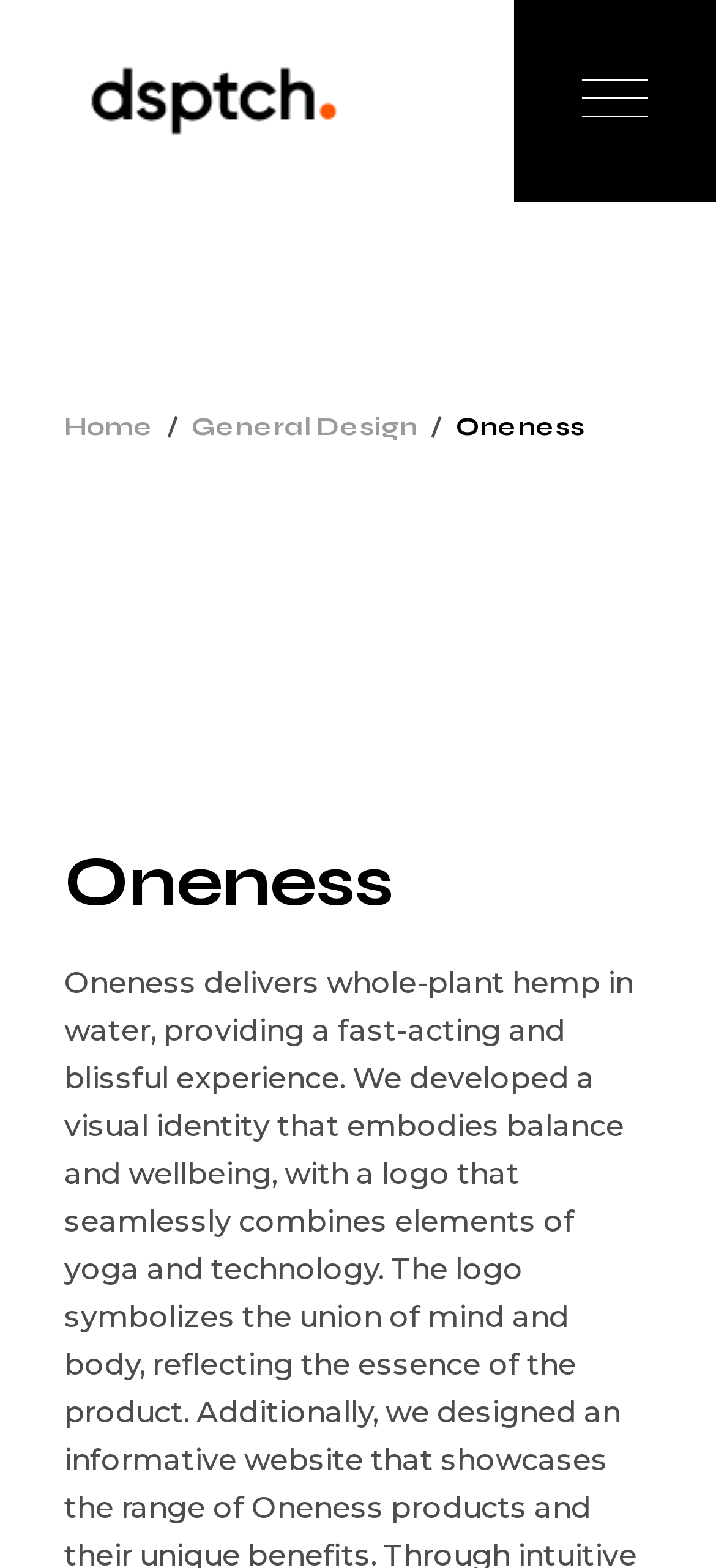Use a single word or phrase to answer the following:
Is the website related to design?

Yes